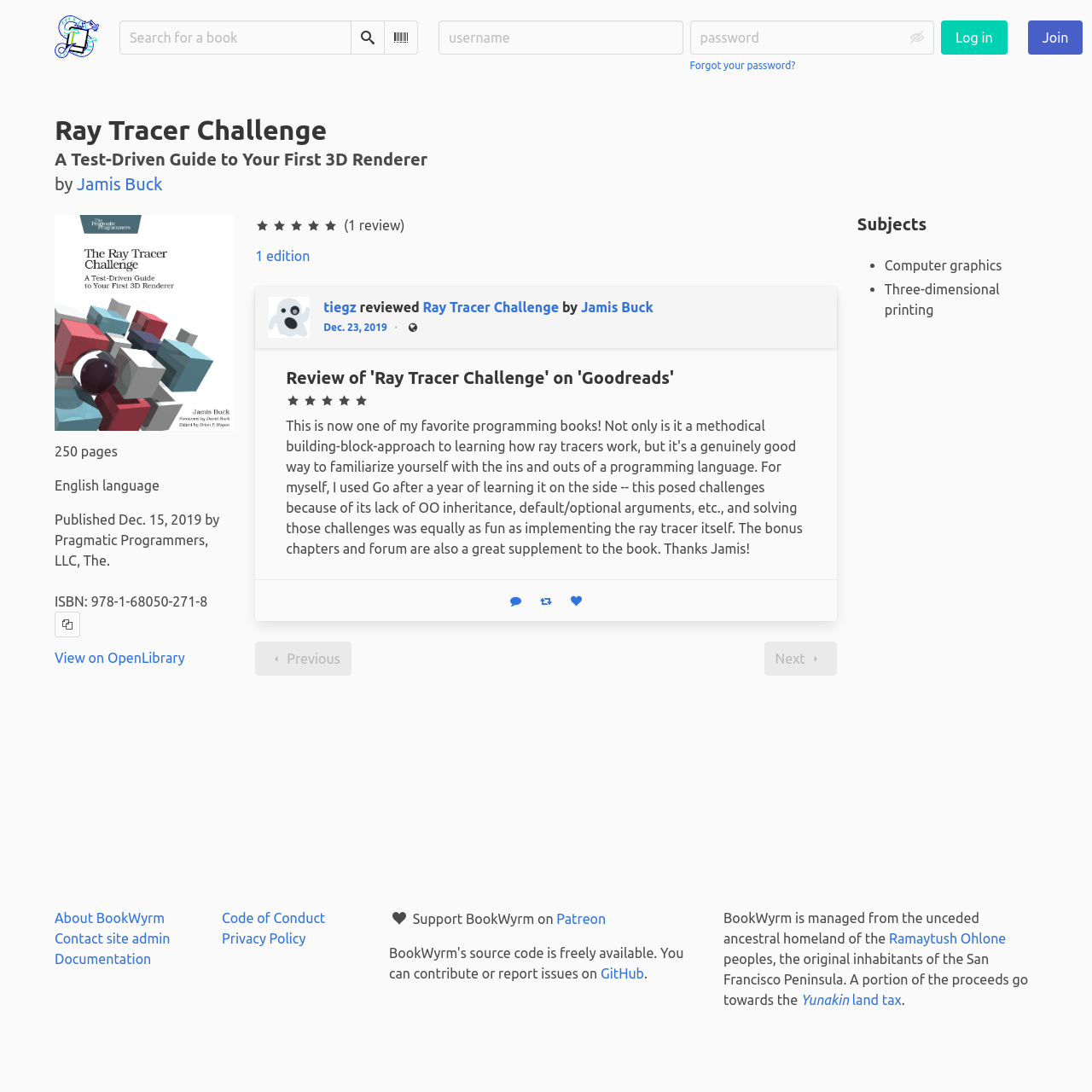Determine the bounding box for the described HTML element: "Ramaytush Ohlone". Ensure the coordinates are four float numbers between 0 and 1 in the format [left, top, right, bottom].

[0.814, 0.852, 0.921, 0.866]